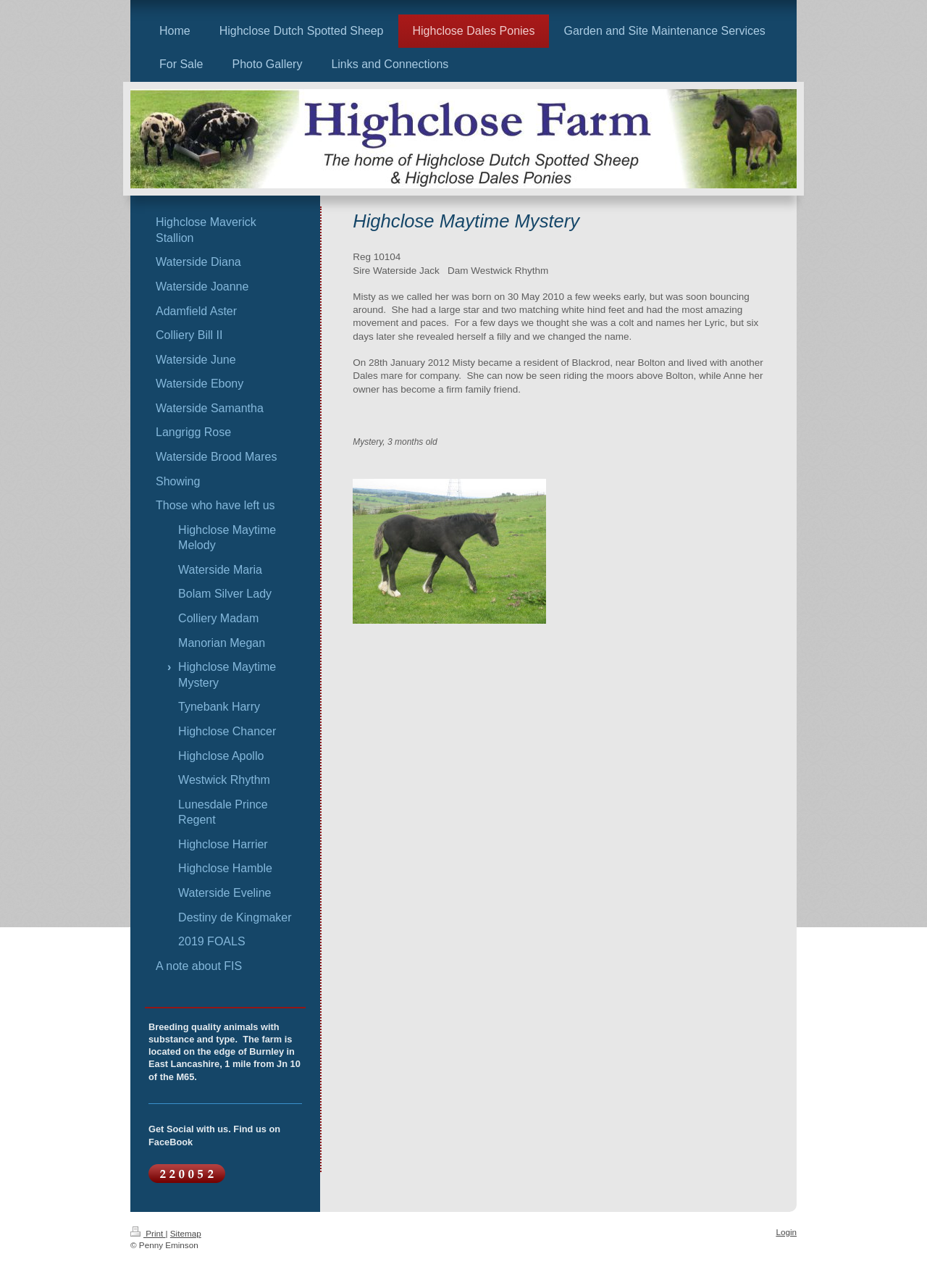Identify and provide the text content of the webpage's primary headline.

Highclose Maytime Mystery